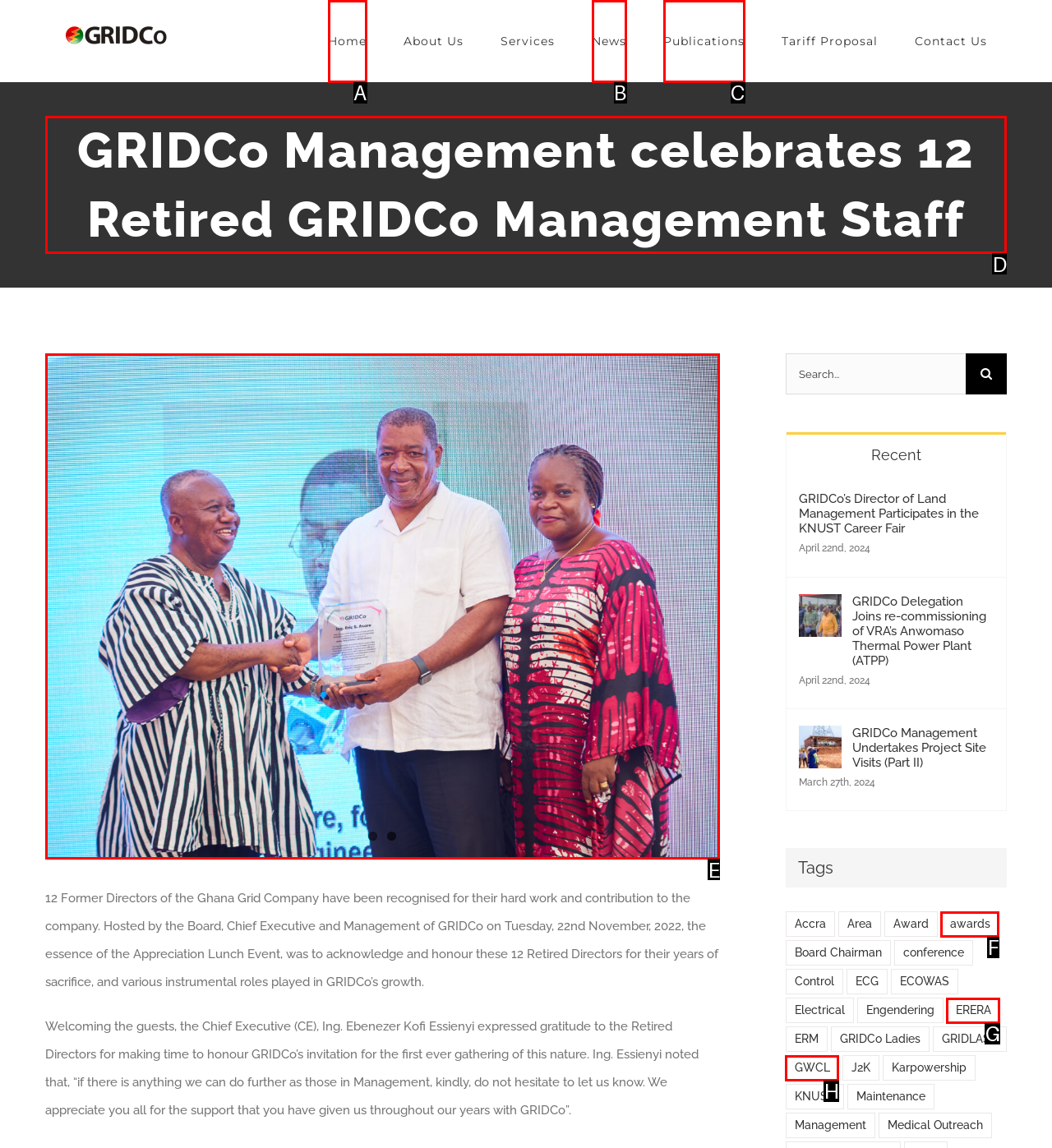Determine which option you need to click to execute the following task: Read about GRIDCo Management celebrates 12 Retired GRIDCo Management Staff. Provide your answer as a single letter.

D